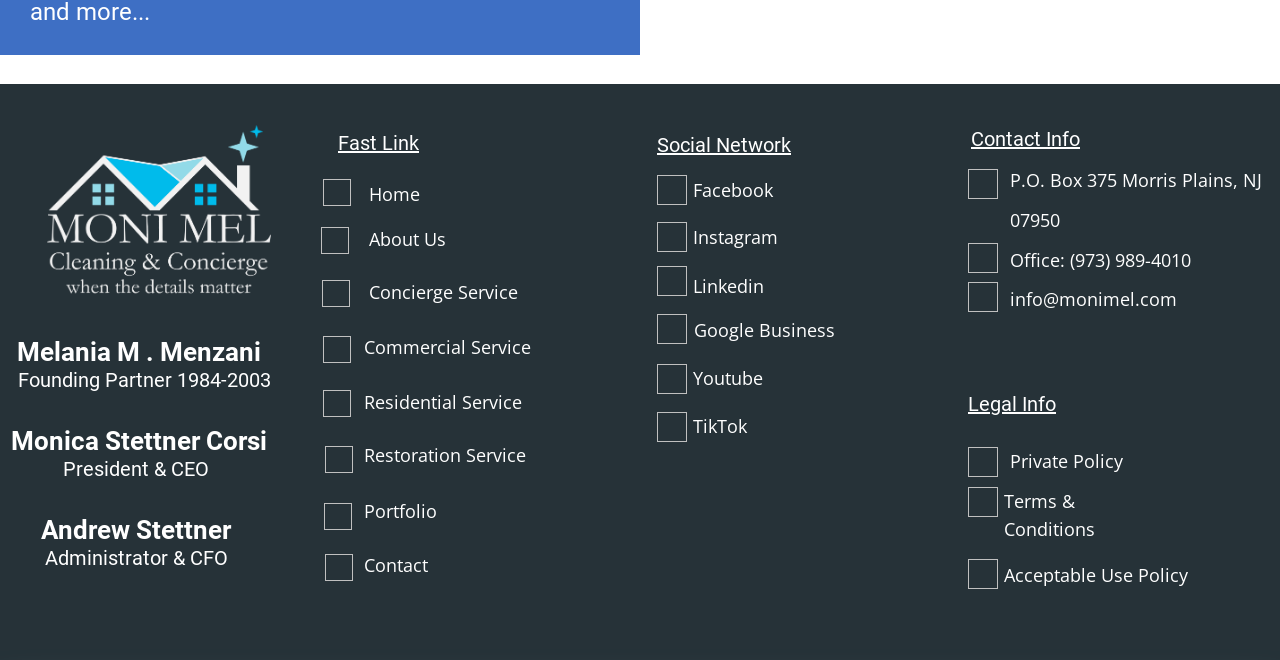Identify the bounding box for the described UI element. Provide the coordinates in (top-left x, top-left y, bottom-right x, bottom-right y) format with values ranging from 0 to 1: Home

[0.288, 0.276, 0.328, 0.313]